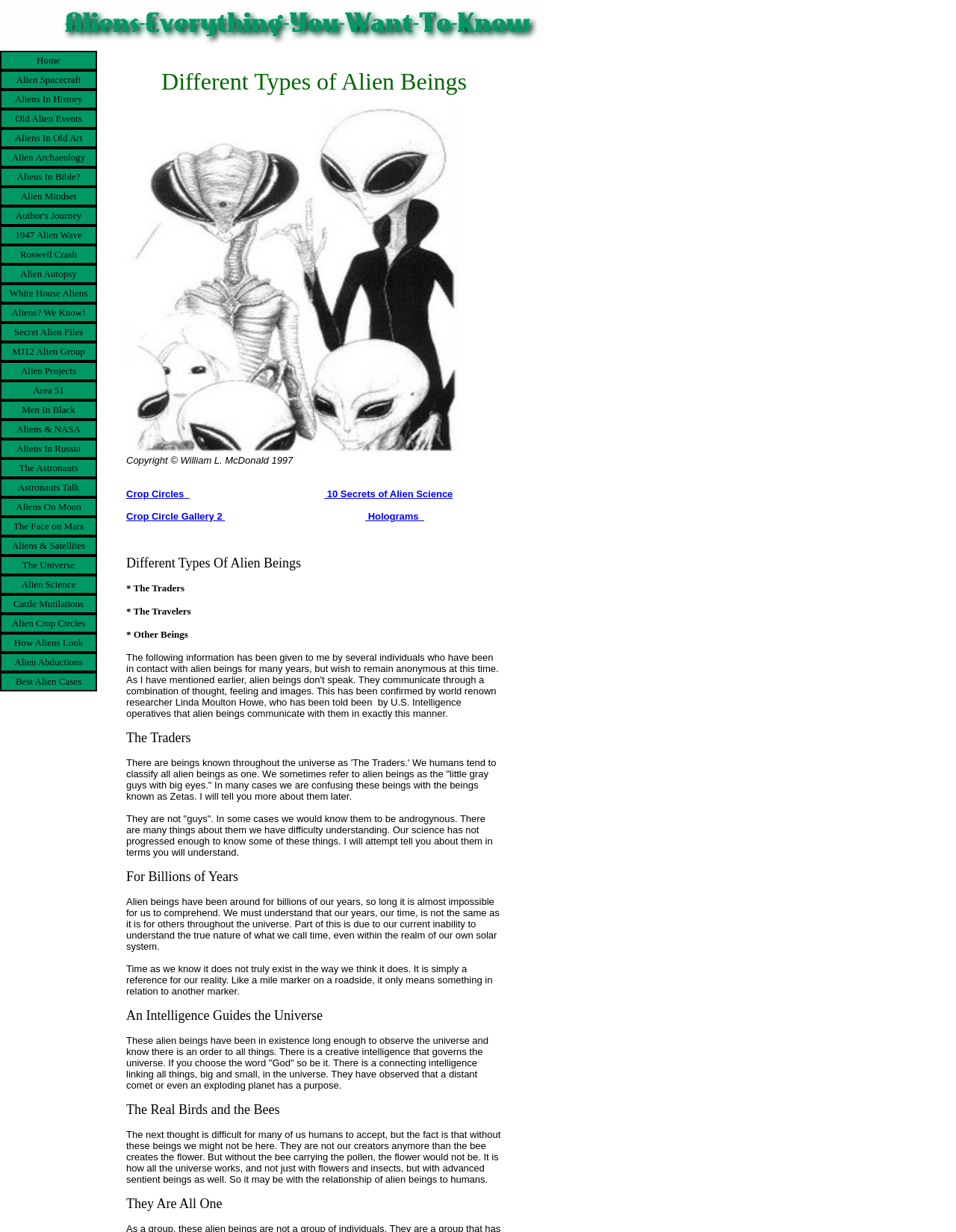Answer in one word or a short phrase: 
What is the relationship between alien beings and humans?

Complex